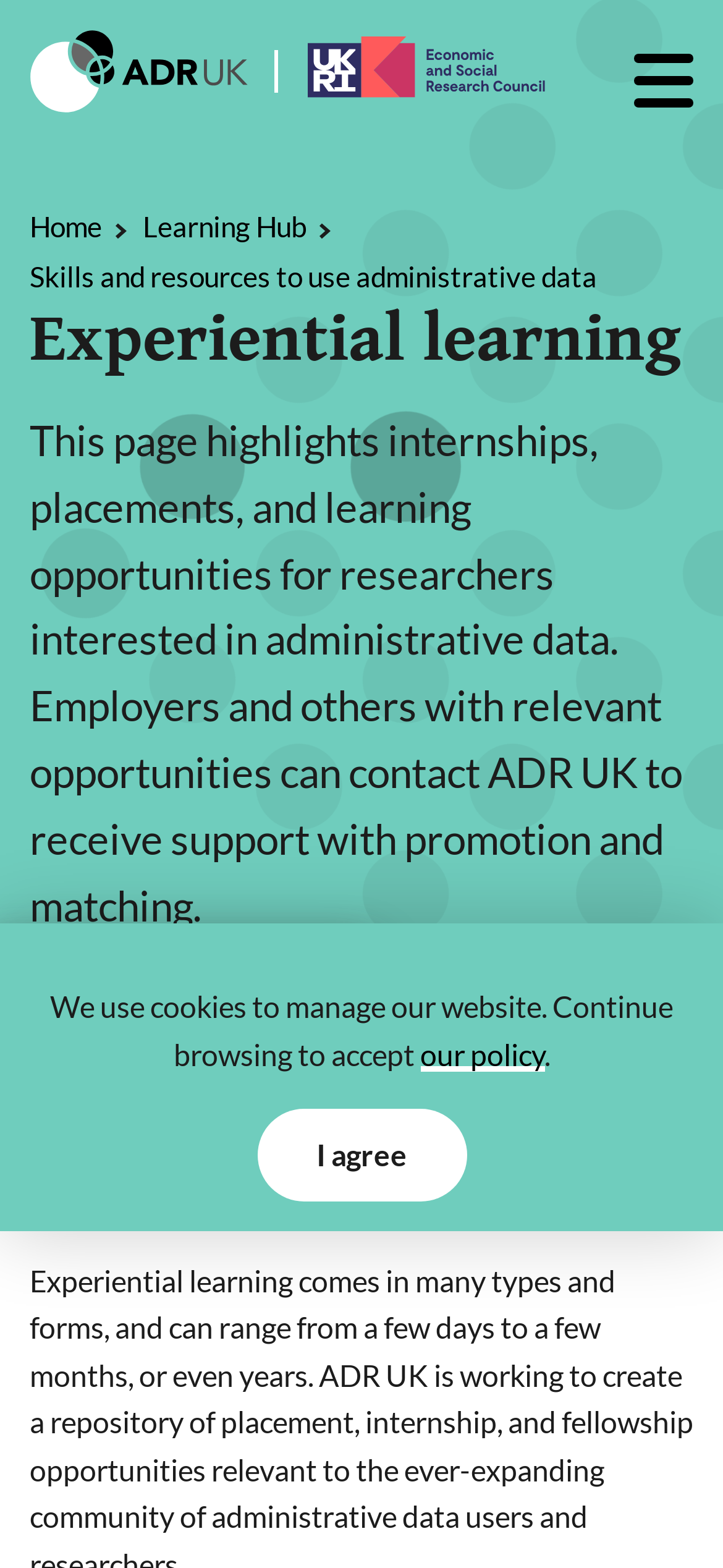What is the function of the 'Search' button?
Look at the image and respond to the question as thoroughly as possible.

The 'Search' button is located next to a textbox with the label 'Search keyword(s)'. This suggests that the function of the 'Search' button is to search for keywords or phrases entered in the textbox.